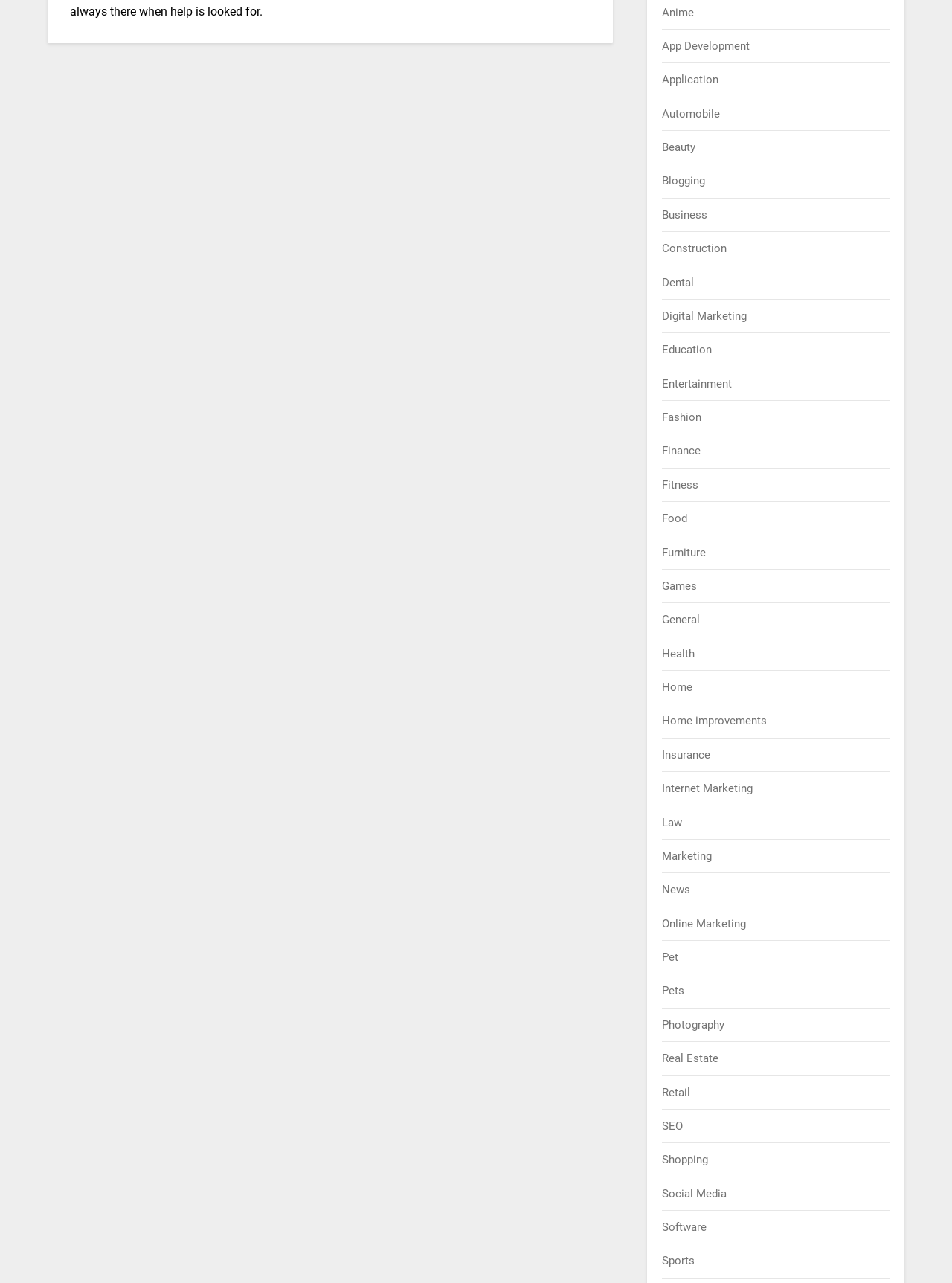Can you determine the bounding box coordinates of the area that needs to be clicked to fulfill the following instruction: "Browse the Health page"?

[0.696, 0.504, 0.73, 0.515]